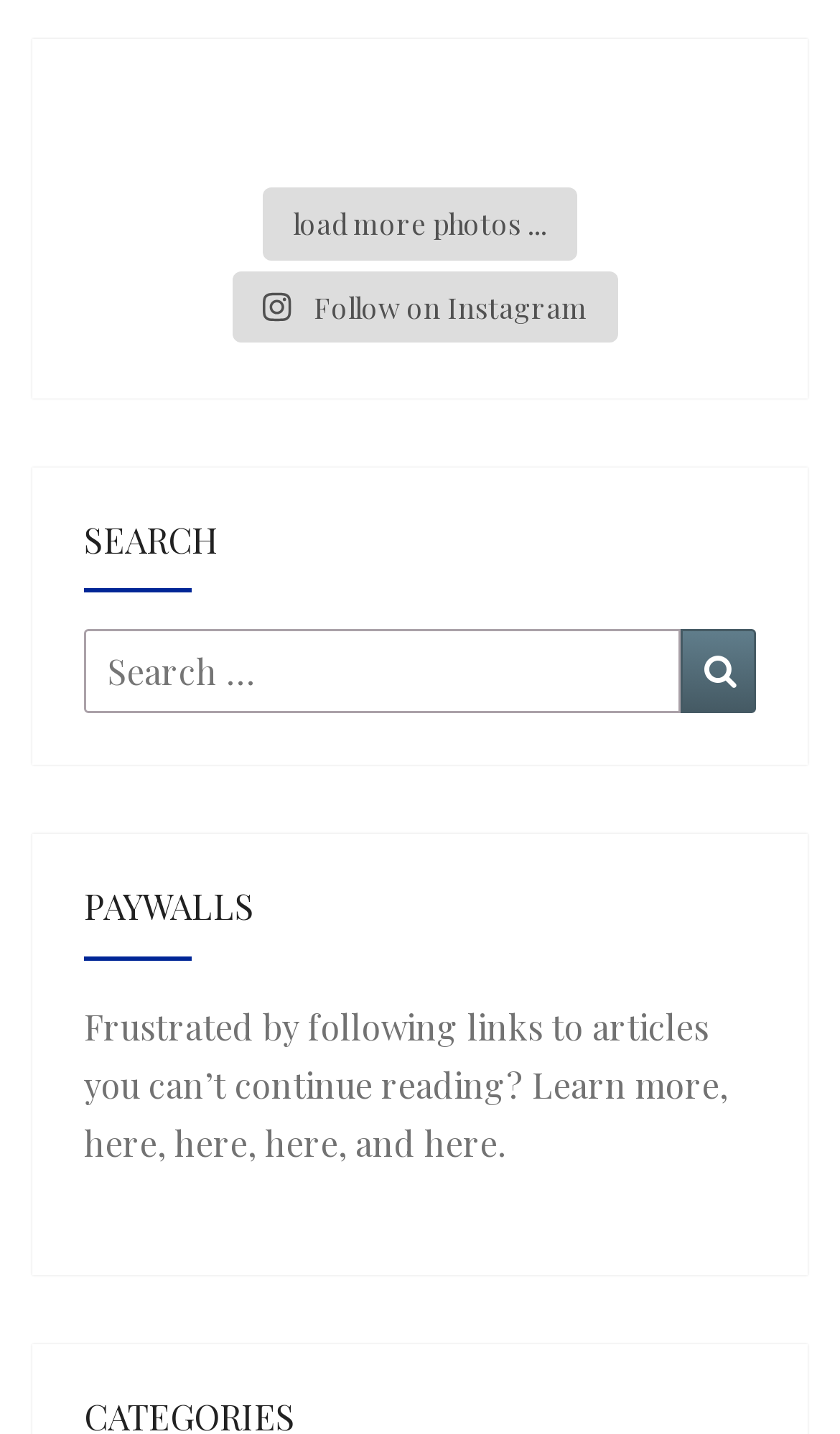What is the purpose of the search bar?
Look at the image and respond with a one-word or short phrase answer.

To search for articles